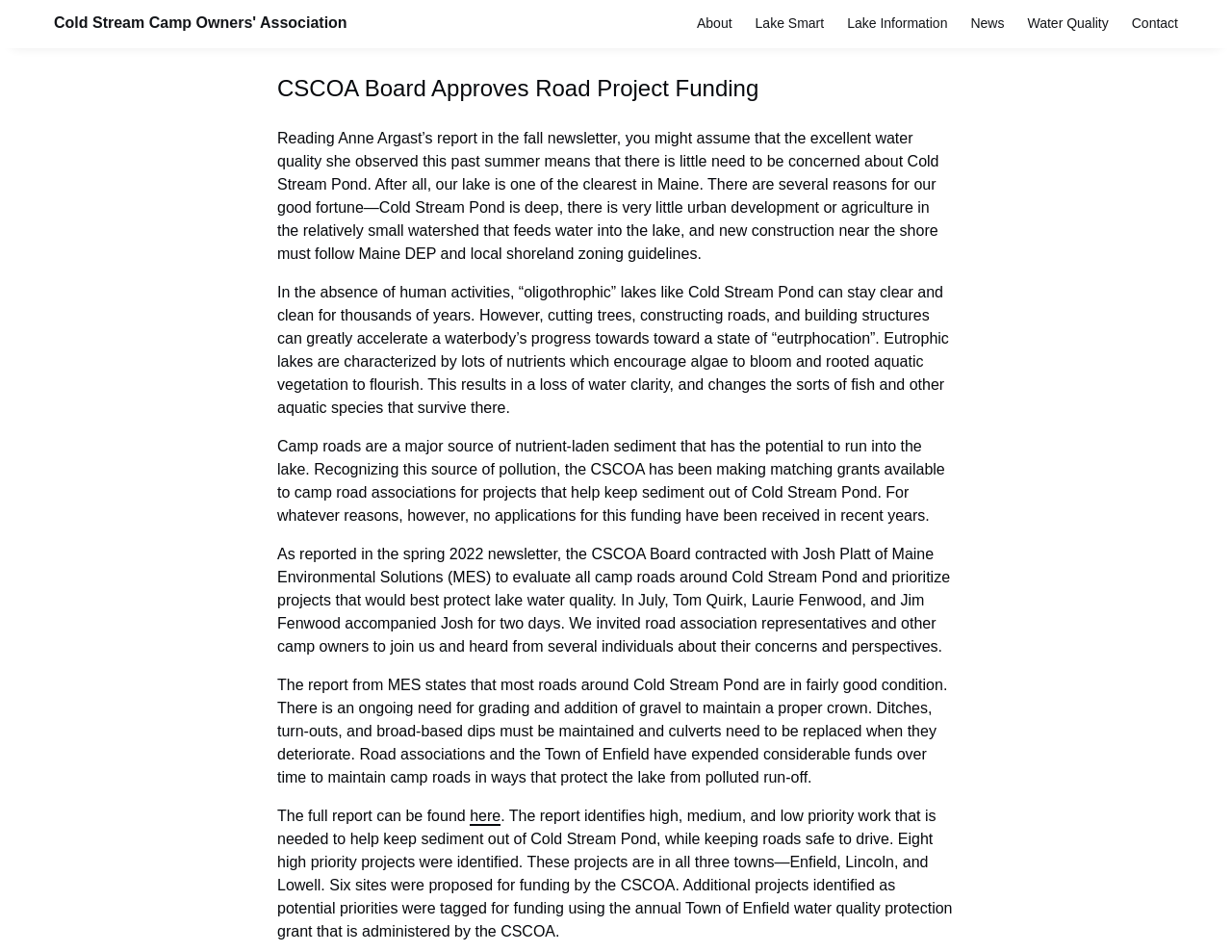Please determine the bounding box coordinates of the clickable area required to carry out the following instruction: "Click on 'About' link". The coordinates must be four float numbers between 0 and 1, represented as [left, top, right, bottom].

[0.566, 0.017, 0.594, 0.034]